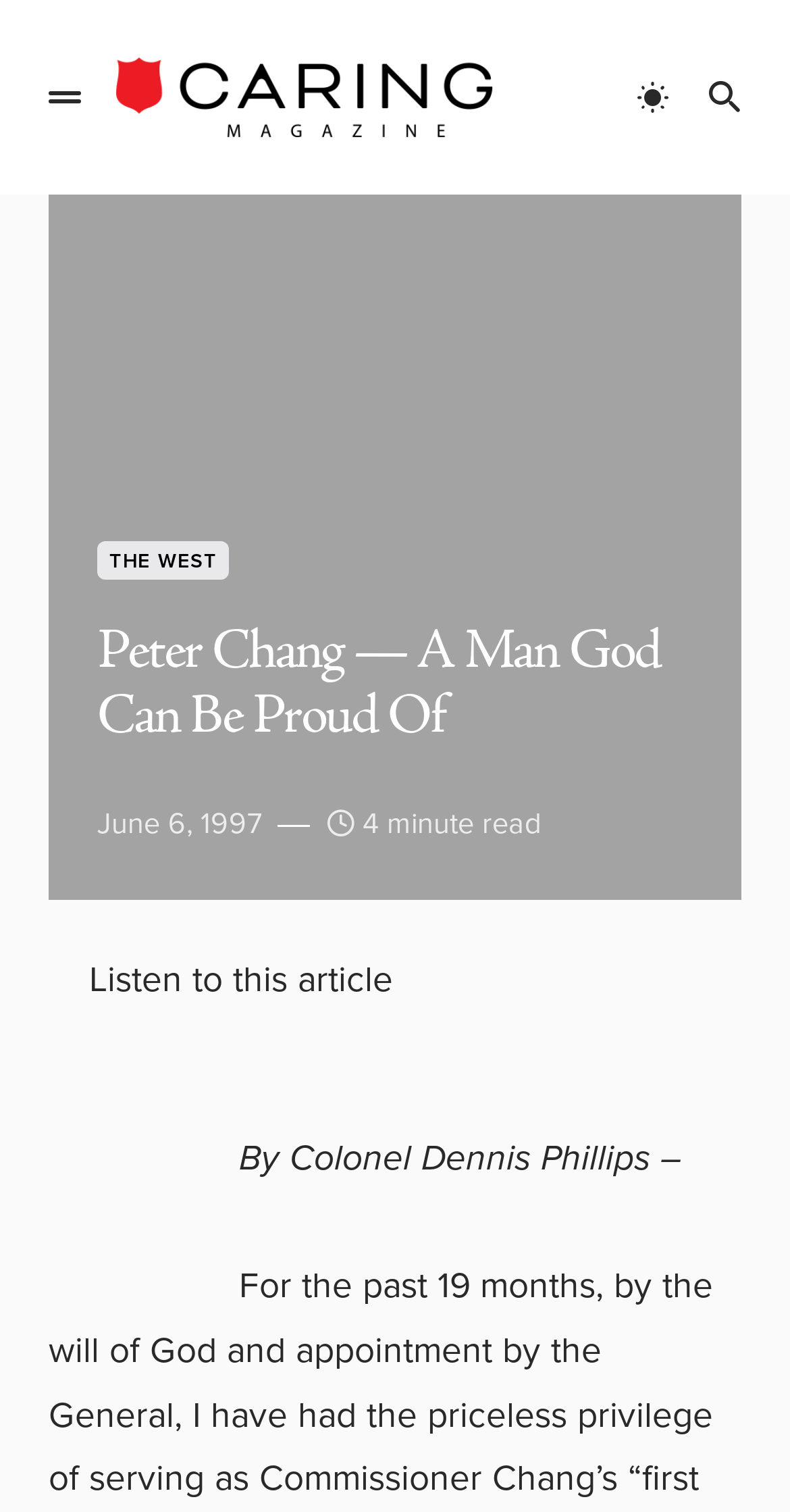How long does it take to read the article?
Use the screenshot to answer the question with a single word or phrase.

4 minutes